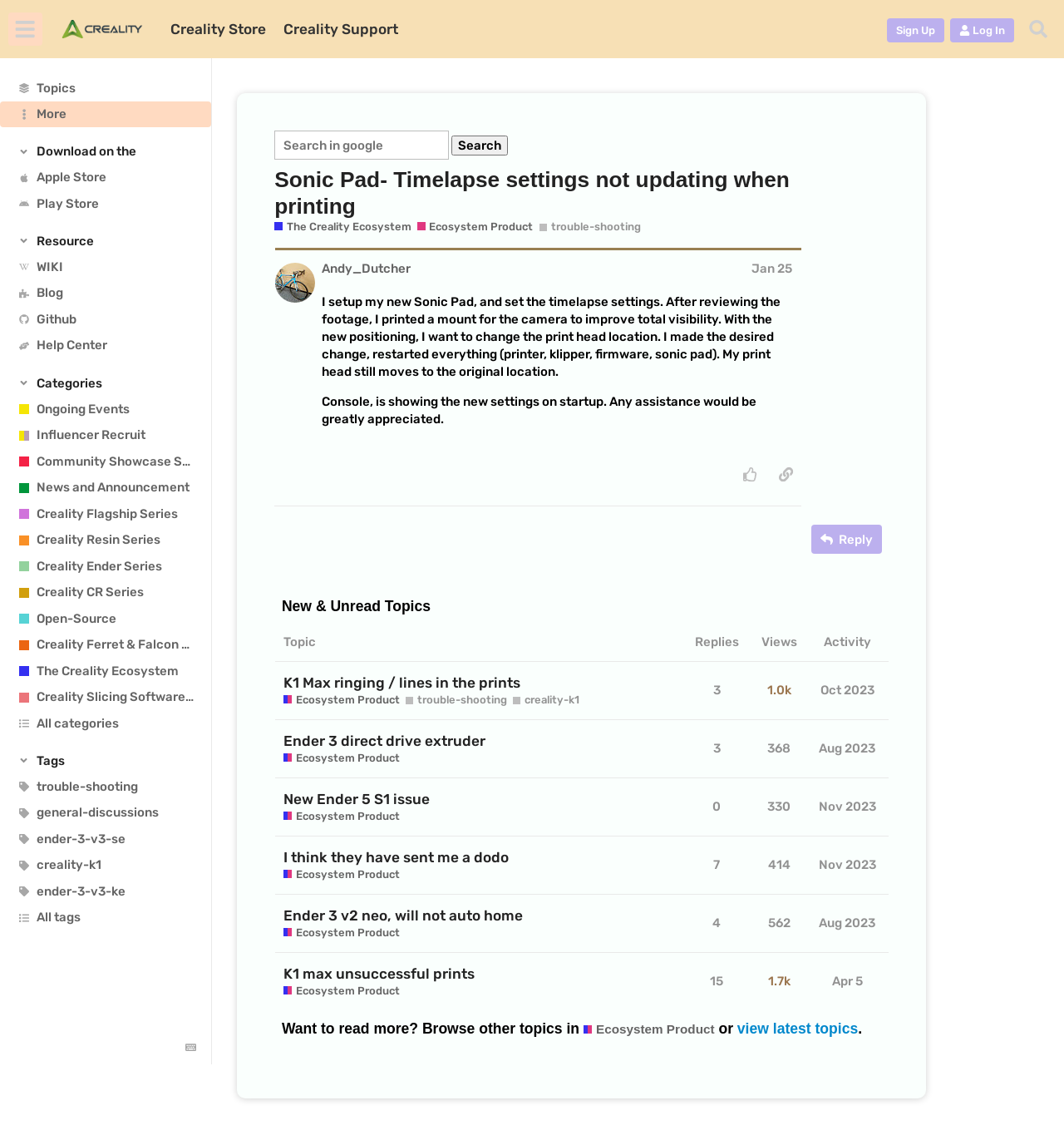Please provide a detailed answer to the question below by examining the image:
What is the name of the product being discussed in the post?

I found the answer by looking at the post content, which mentions setting up a new Sonic Pad and changing its timelapse settings.